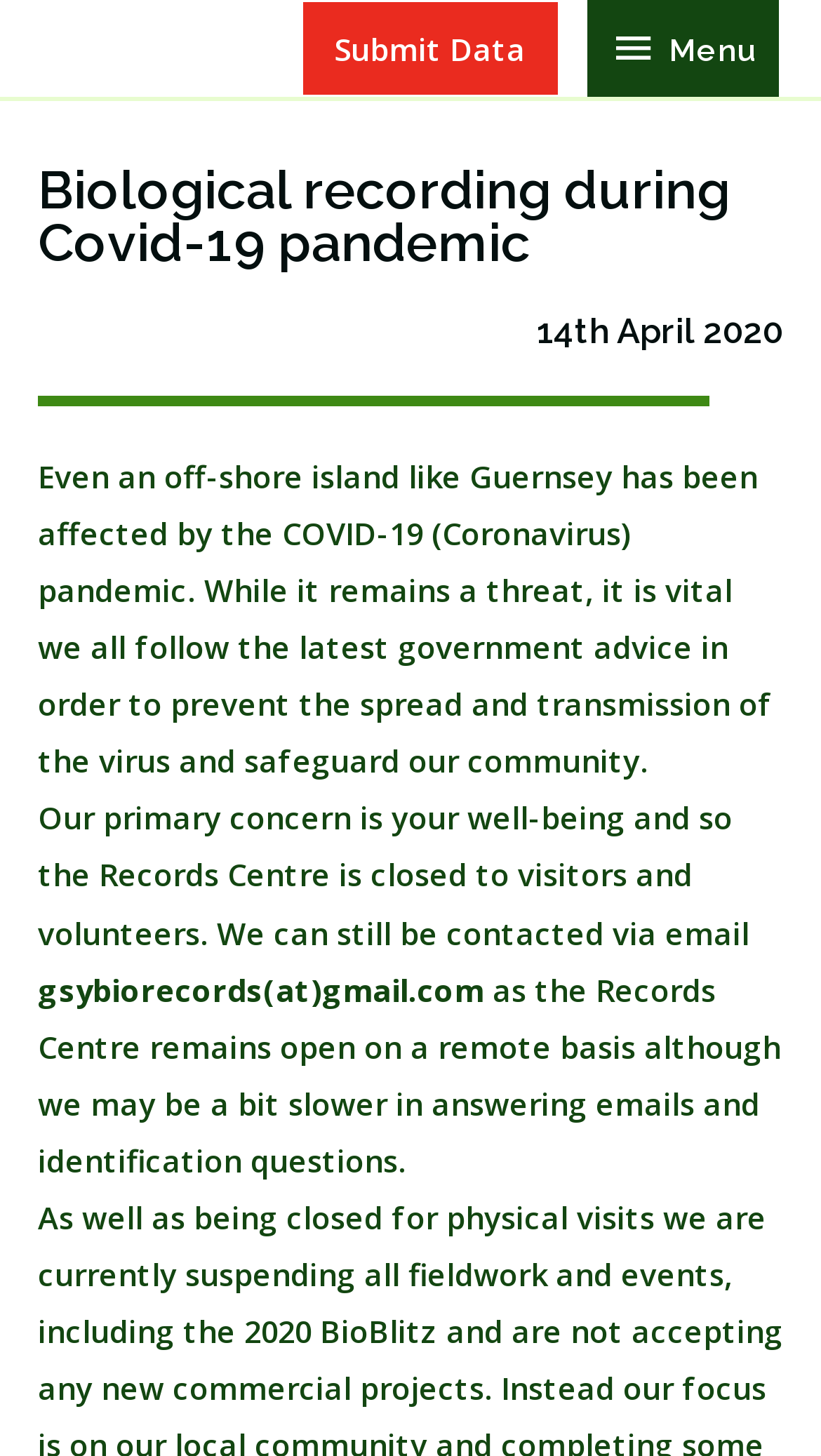What is the purpose of biological recording during the pandemic?
Using the image as a reference, answer with just one word or a short phrase.

To prevent spread